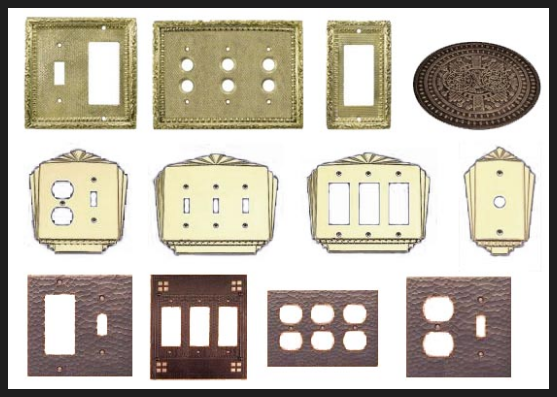Based on the image, please respond to the question with as much detail as possible:
What is the purpose of the switch plates and outlet covers?

According to the caption, the switch plates and outlet covers serve not only as 'practical elements for electrical fixtures' but also as 'significant decorative accents in home decor', indicating that they have both functional and aesthetic purposes.